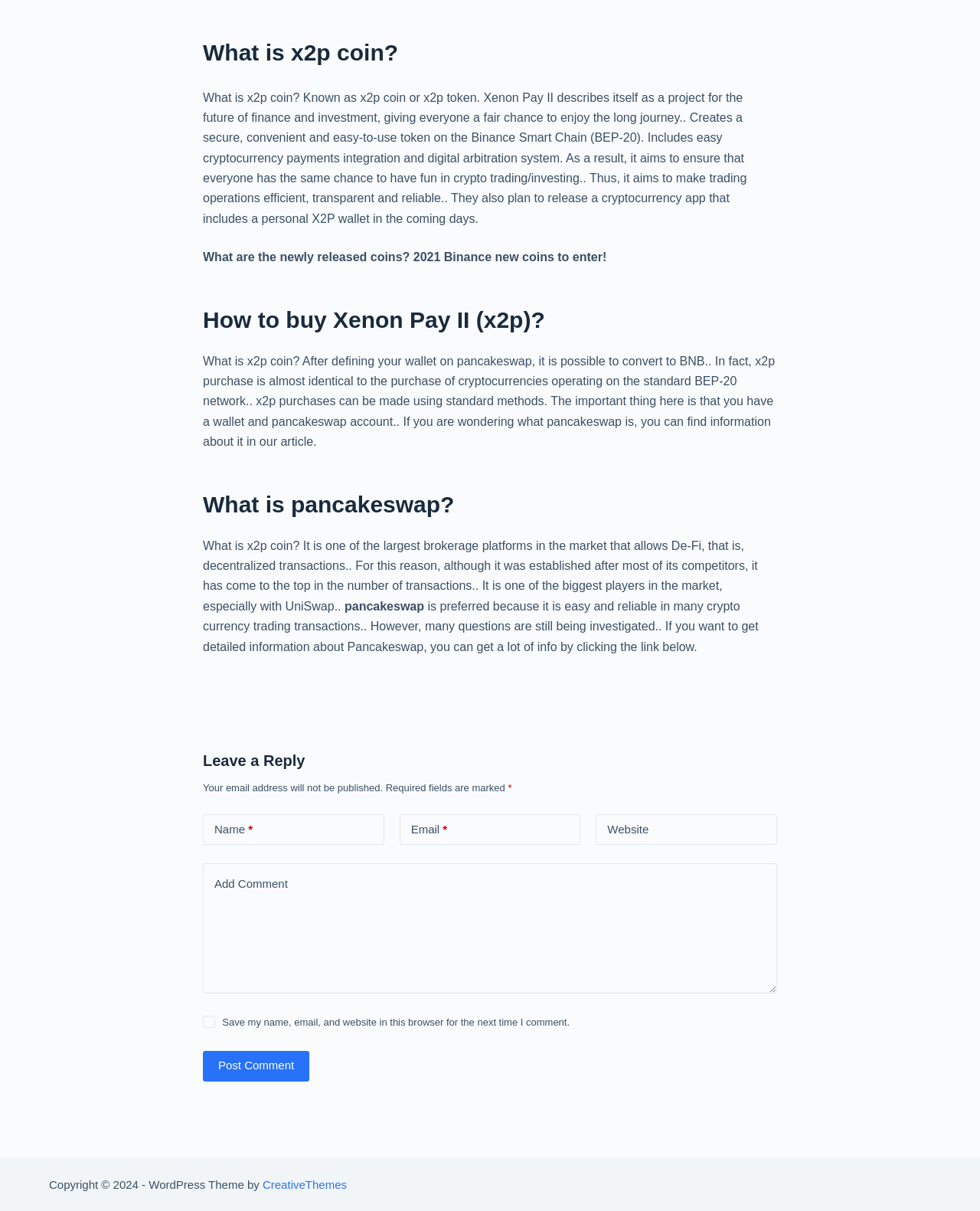Determine the bounding box coordinates (top-left x, top-left y, bottom-right x, bottom-right y) of the UI element described in the following text: parent_node: Add Comment name="comment"

[0.207, 0.713, 0.793, 0.821]